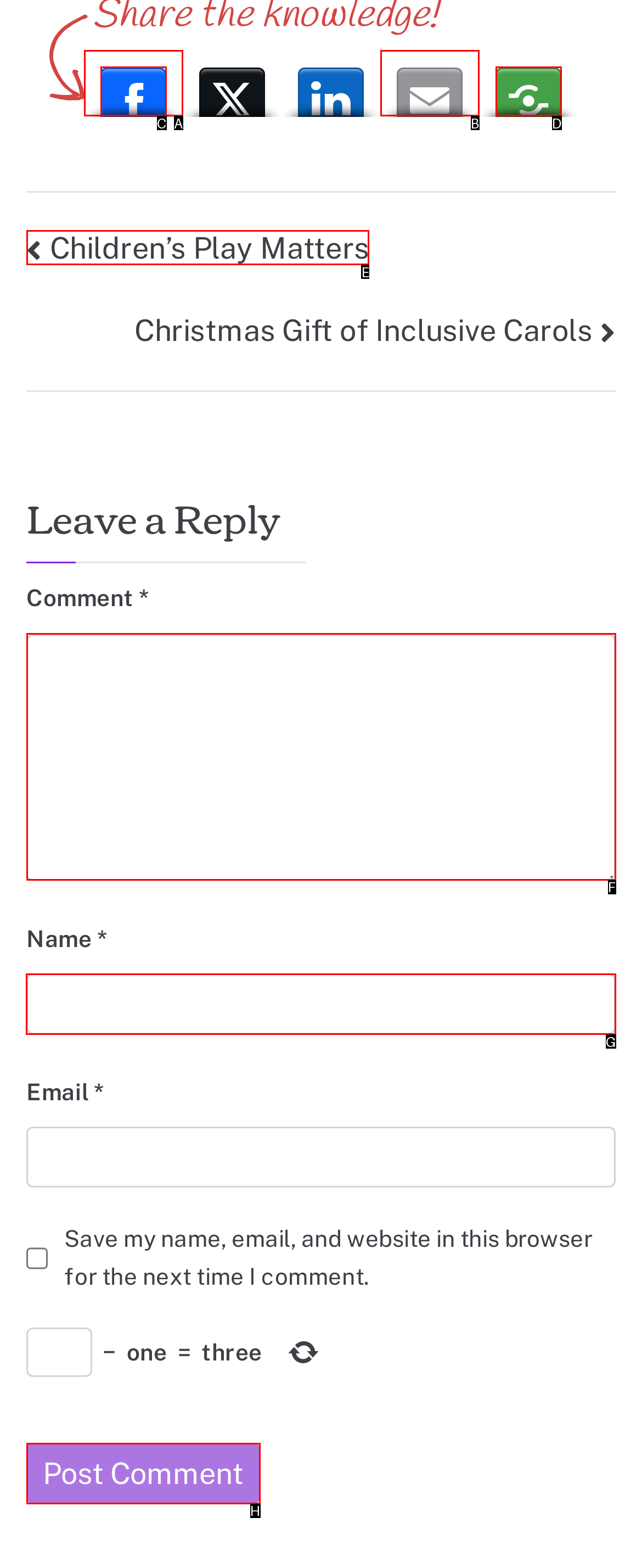Determine which UI element I need to click to achieve the following task: Enter your name Provide your answer as the letter of the selected option.

G